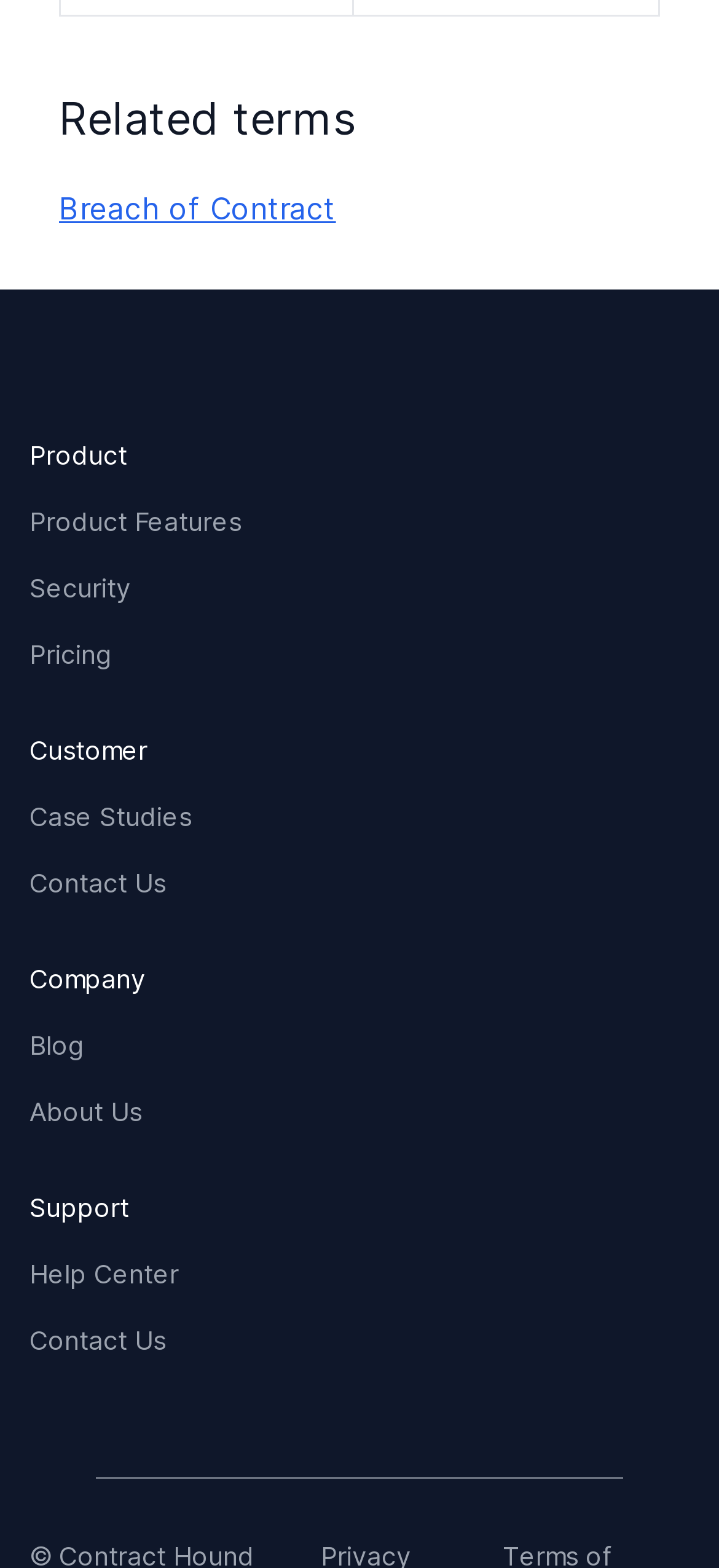Use the information in the screenshot to answer the question comprehensively: How many main categories are there?

By analyzing the webpage, I can see that there are four main categories: 'Product', 'Customer', 'Company', and 'Support'. These categories are represented as headings on the webpage.